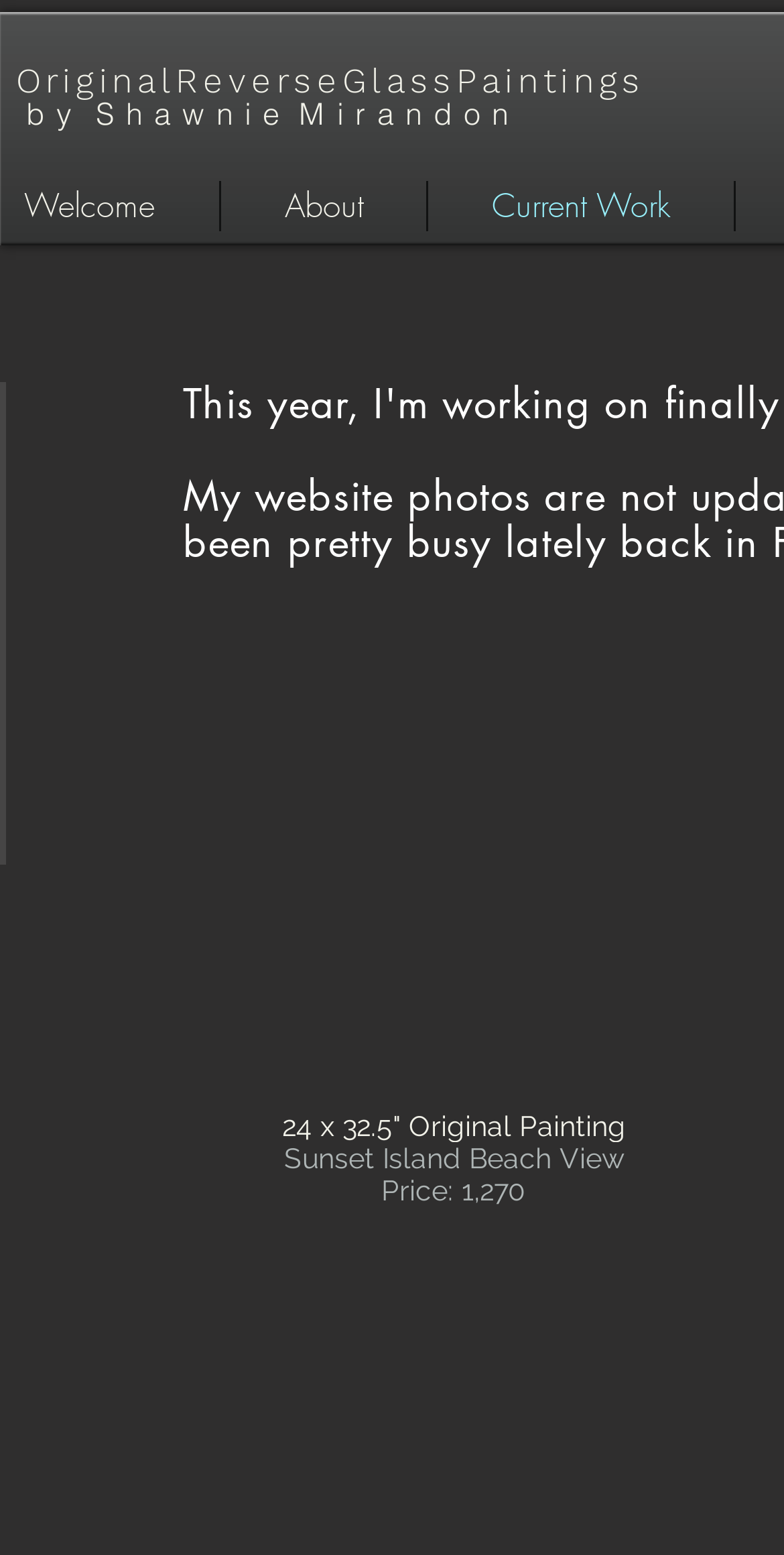Elaborate on the different components and information displayed on the webpage.

The webpage appears to be an artist's portfolio, showcasing their current work in seascape paintings. At the top-left corner, there is a heading that reads "by Shawnie Mirandon", indicating the artist's name. Below the heading, there are two links, "About" and "Current Work", which are positioned side by side.

On the top-right side, there are two lines of text, "Origina" and "lReverseGlassPaintings", which seem to be related to the artist's style or technique. 

The main content of the webpage is a section that displays a seascape painting, titled "Sunset Island Beach View", with a price tag of $1,270. This section is positioned in the middle of the page, with a small, empty space above it. The title and price of the painting are written in a single line, with the title on the left and the price on the right.

There is no other visible content on the webpage, suggesting that it may be a simple, single-page portfolio or a landing page for the artist's website.